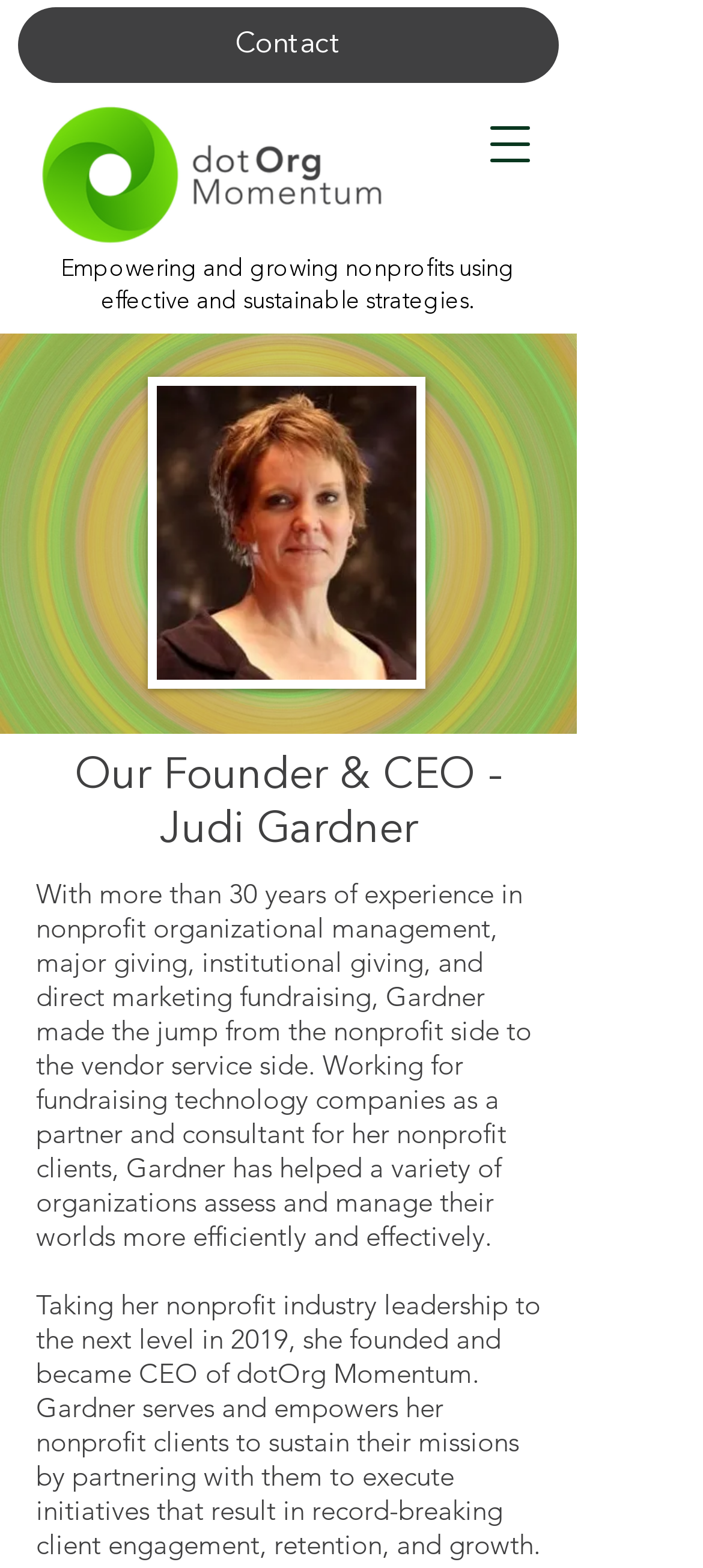Respond concisely with one word or phrase to the following query:
What is the profession of Judi Gardner?

Nonprofit organizational management